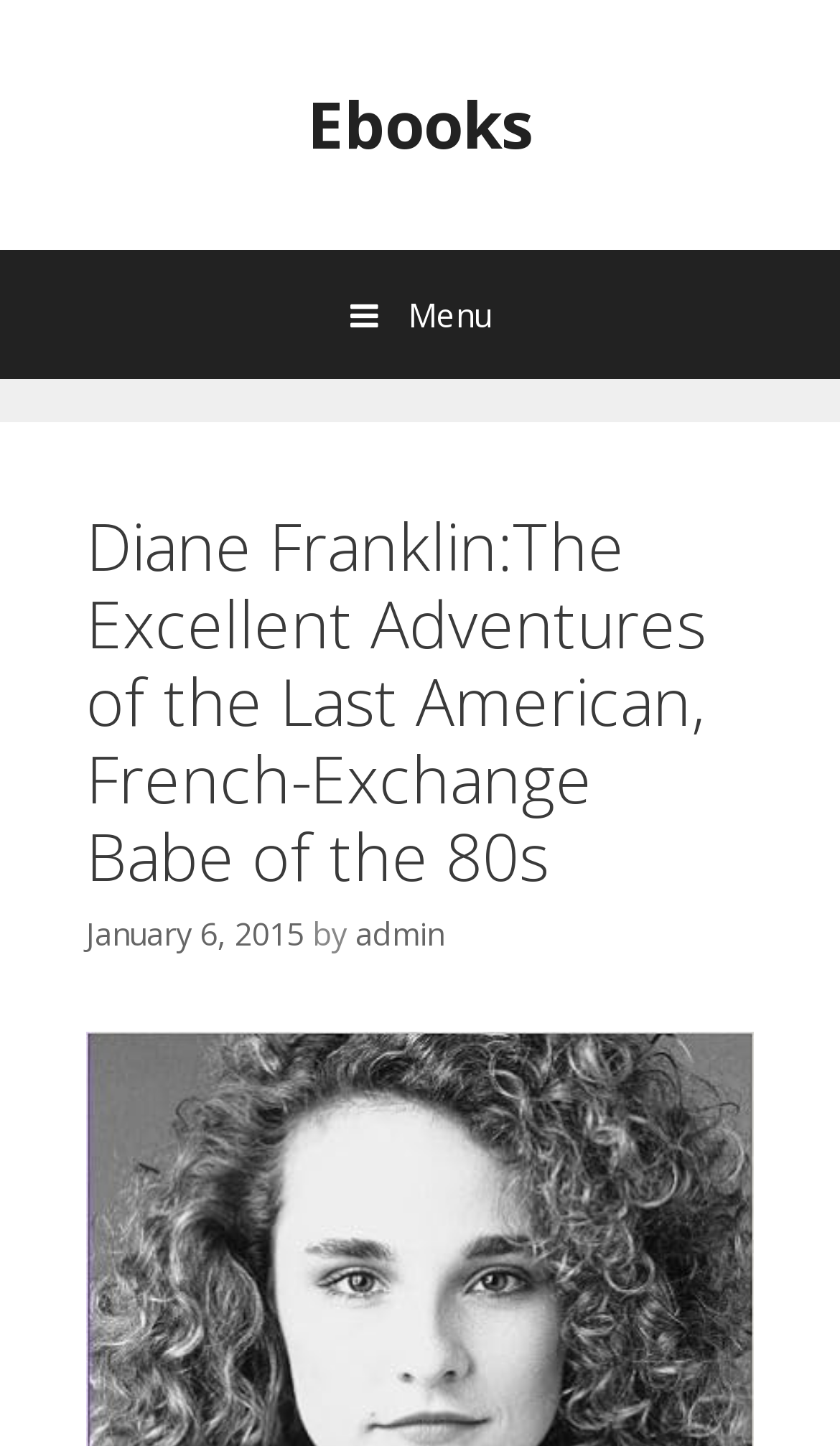Provide a one-word or short-phrase answer to the question:
What is the author of the ebook?

admin